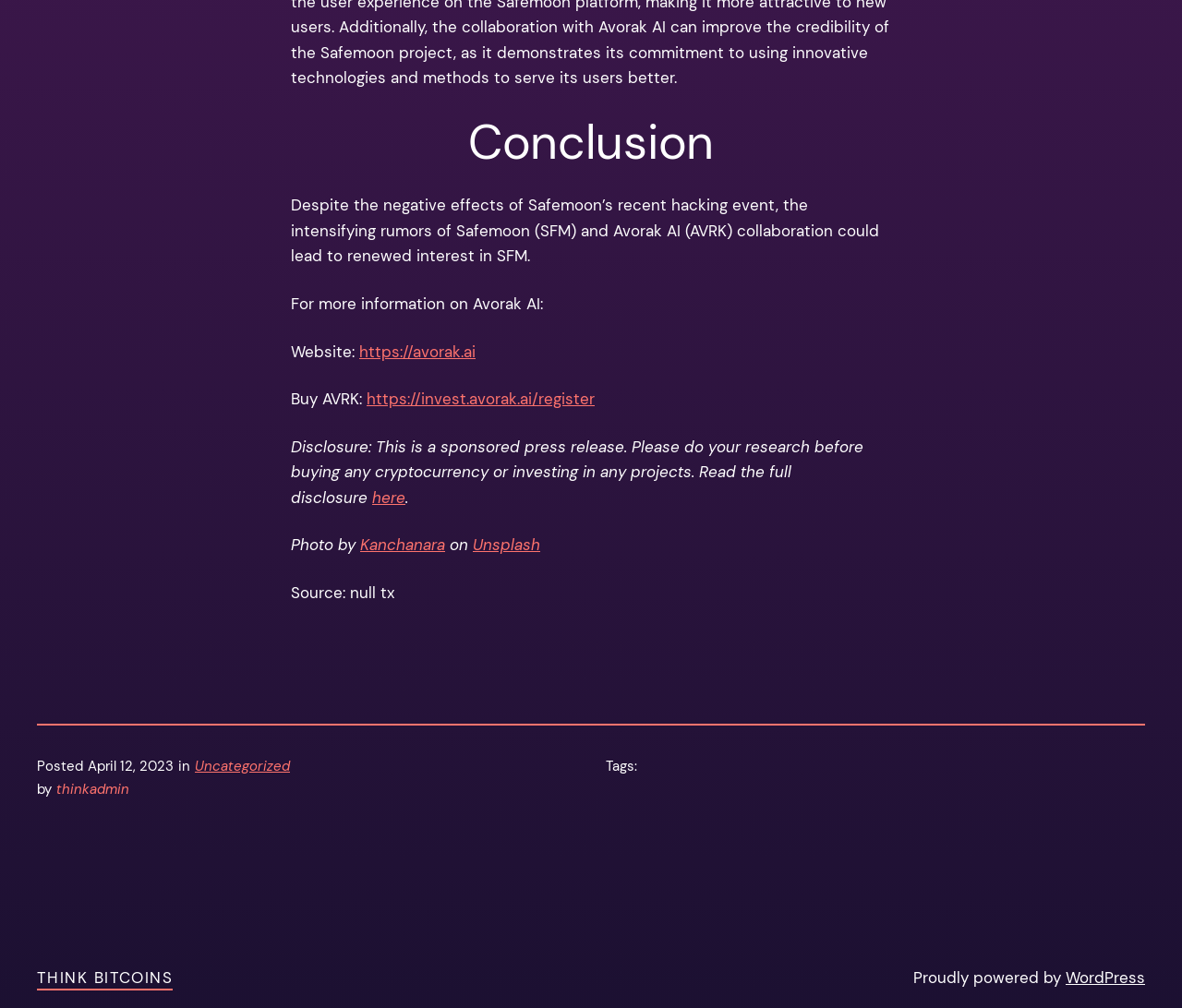Please determine the bounding box coordinates of the element's region to click for the following instruction: "Click on the 'HOME' link".

None